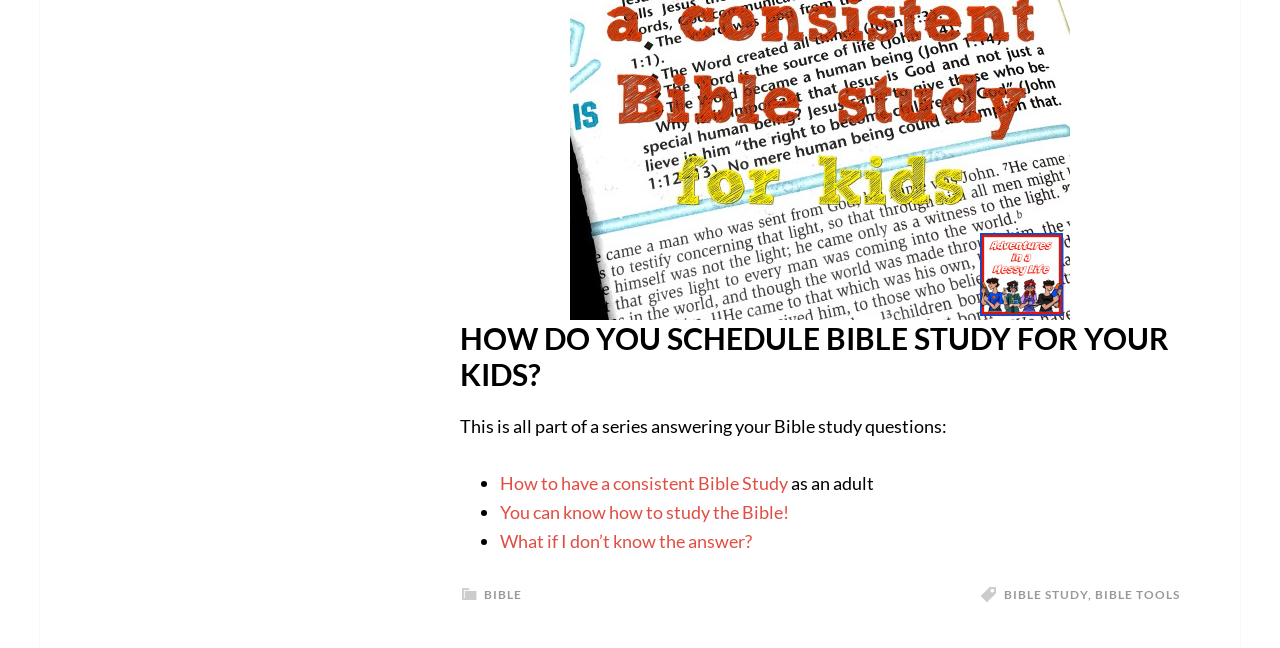How many static text elements are in the webpage?
From the image, respond using a single word or phrase.

3